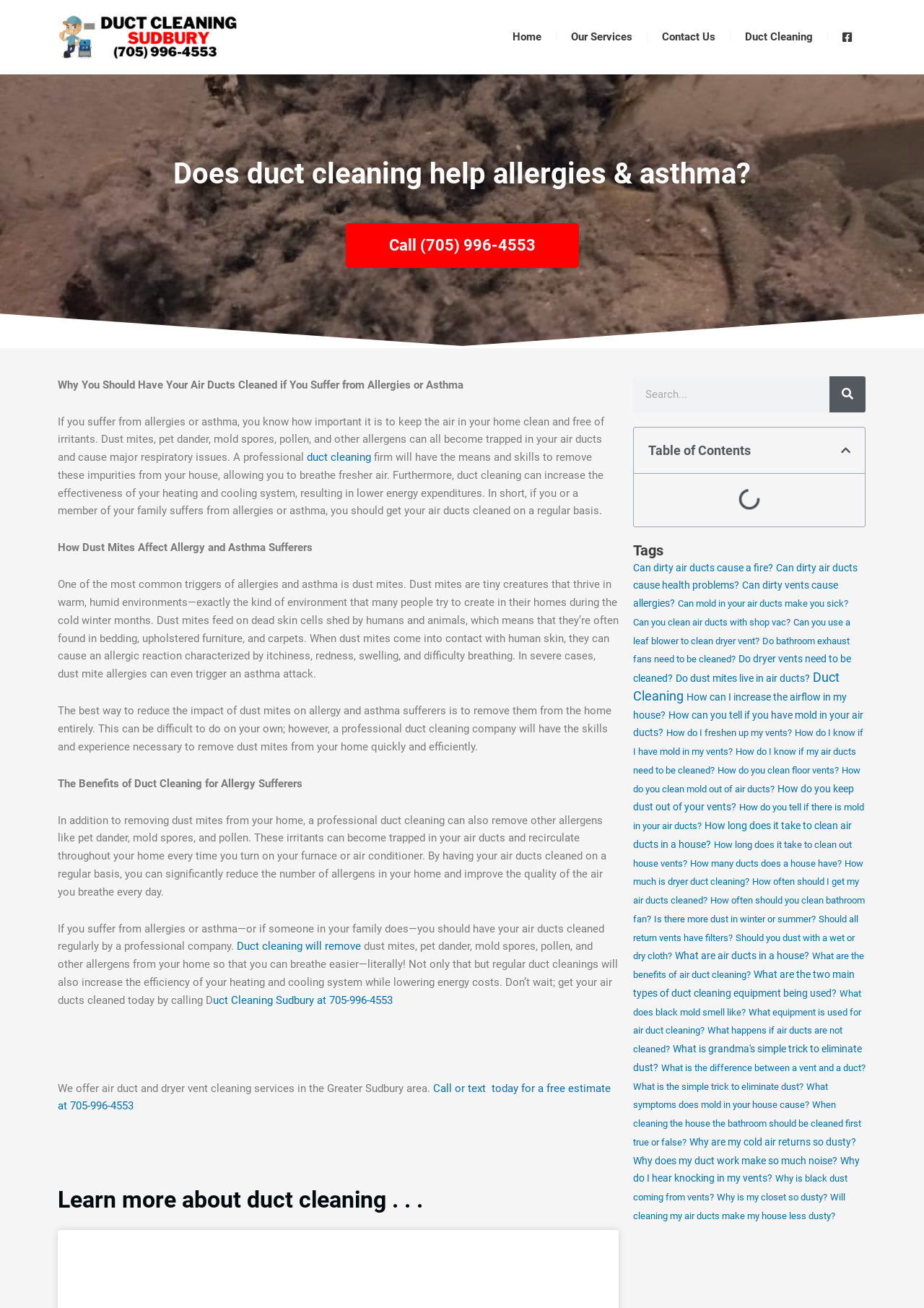Could you locate the bounding box coordinates for the section that should be clicked to accomplish this task: "Learn more about duct cleaning".

[0.062, 0.906, 0.67, 0.929]